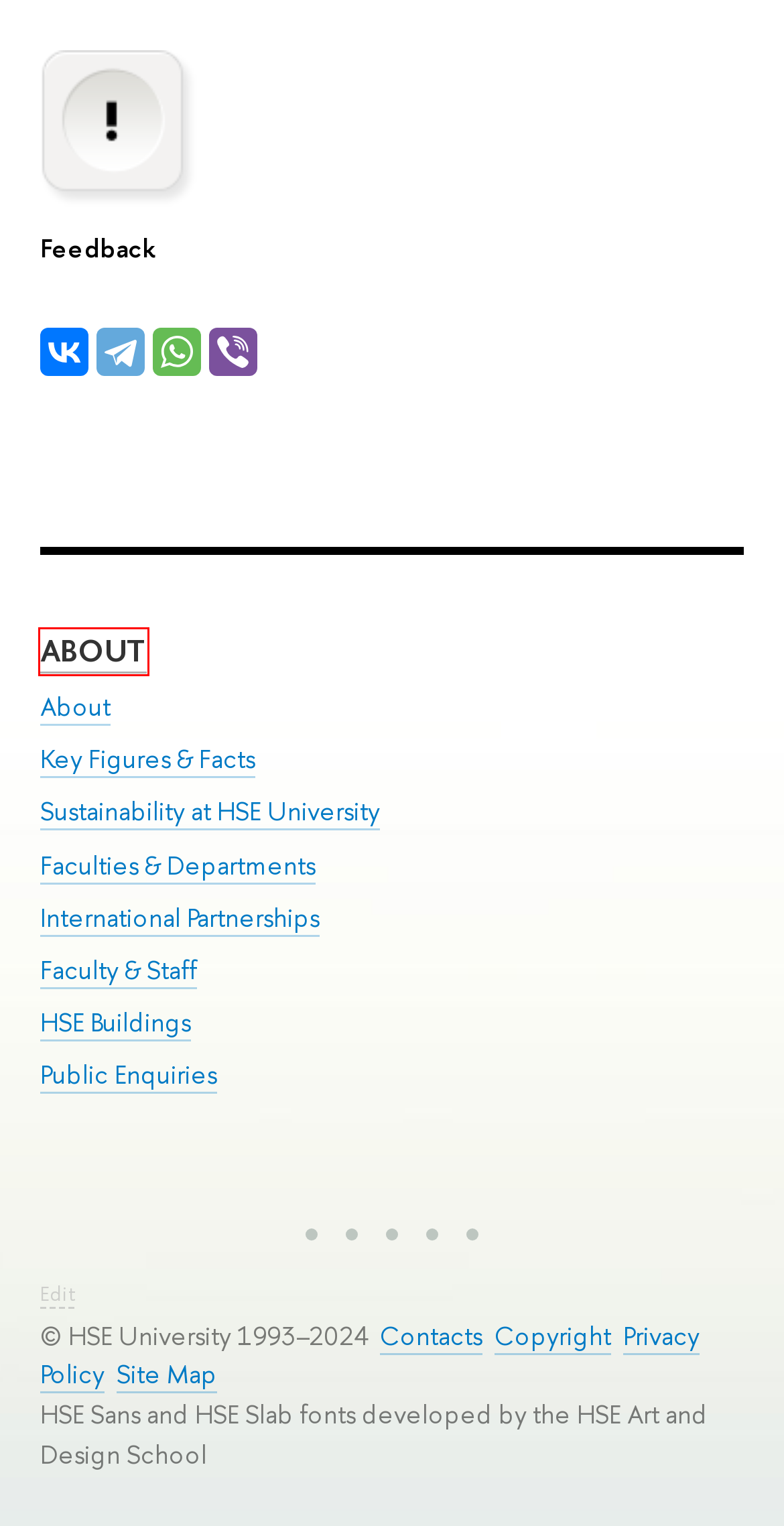You are given a screenshot of a webpage with a red rectangle bounding box. Choose the best webpage description that matches the new webpage after clicking the element in the bounding box. Here are the candidates:
A. About HSE University – HSE University
B. Вход для редакторов — НИУ ВШЭ
C. Contacts — HSE University
D. Facts and figures – HSE University
E. VK | 登录
F. Sustainability at HSE University – HSE University
G. HSE University Buildings – HSE University
H. International Partnerships — HSE University

A